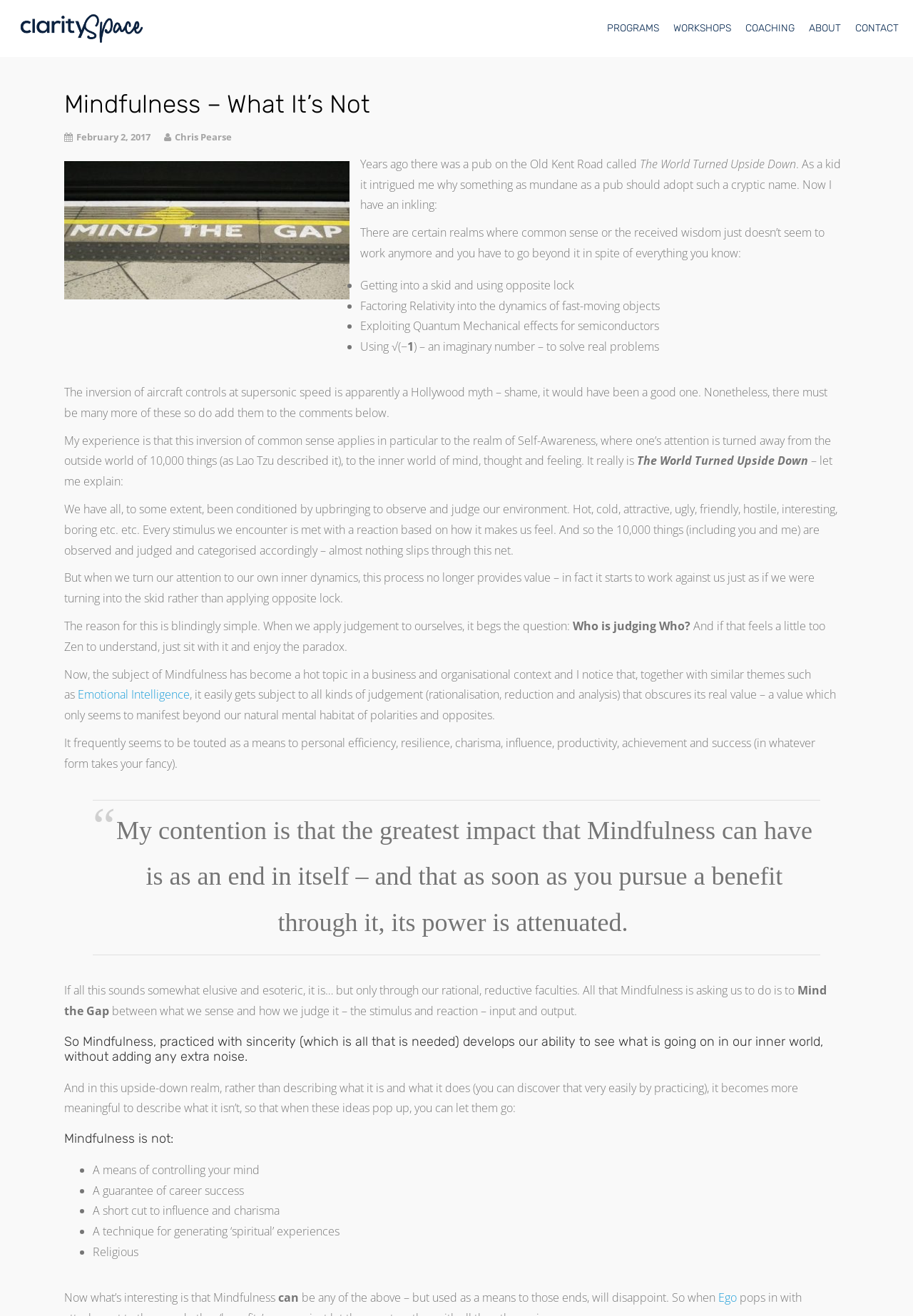Determine the bounding box coordinates of the region I should click to achieve the following instruction: "Click on the 'Emotional Intelligence' link". Ensure the bounding box coordinates are four float numbers between 0 and 1, i.e., [left, top, right, bottom].

[0.085, 0.522, 0.208, 0.534]